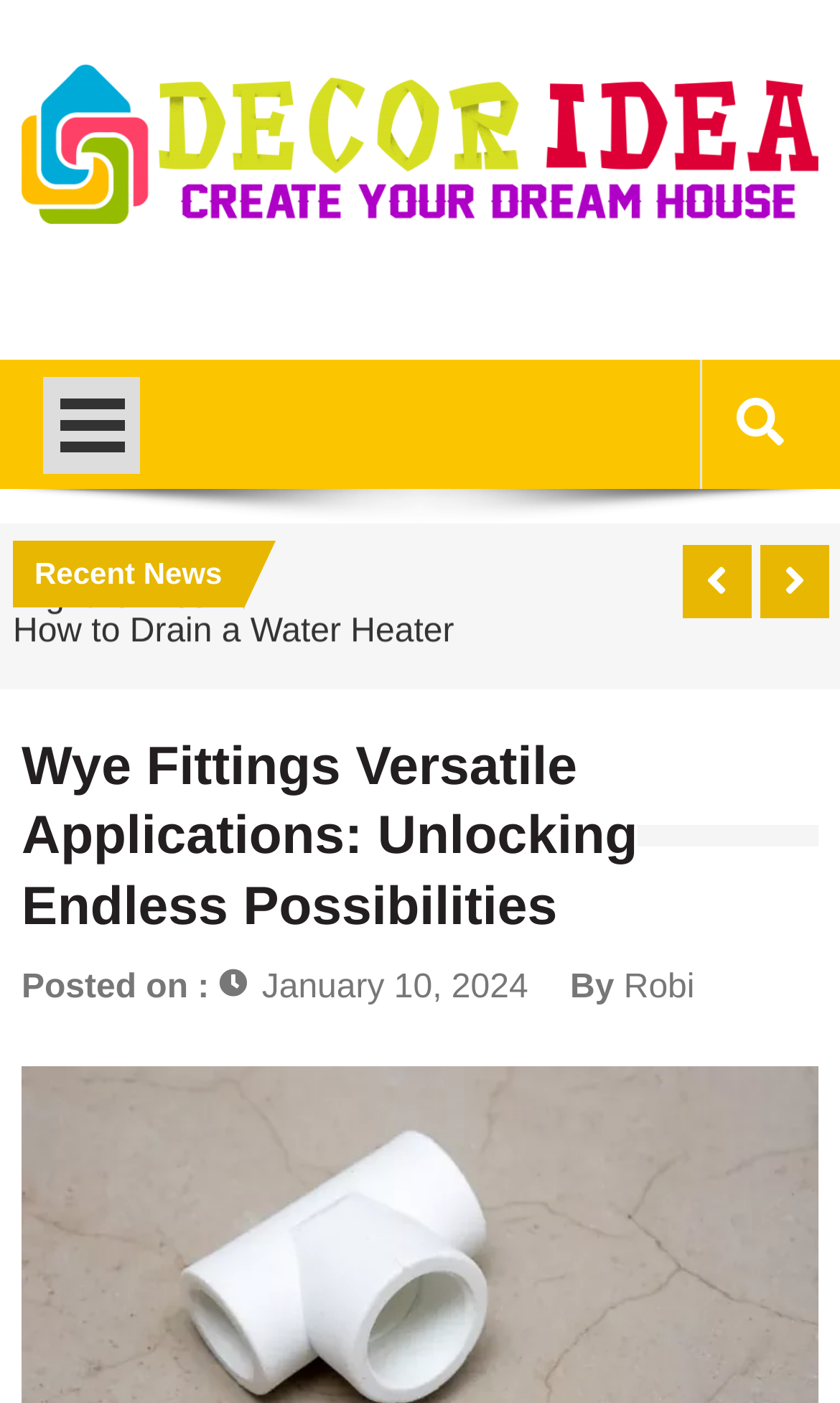Describe the entire webpage, focusing on both content and design.

The webpage is about Wye fittings and their various applications. At the top, there is a logo with the text "Decor Ideas" and an image with the same text. Below the logo, there is a heading that reads "Decor Ideas" and a link with the same text. Next to the heading, there is a static text that says "Create Your Dream House".

On the left side of the page, there is a vertical list of news articles or links with various topics, including pest control, mold, bike seats, Wye fittings, and more. These links take up most of the left side of the page.

In the middle of the page, there is a large image with a shadow effect, which spans the entire width of the page. Below the image, there is a static text that says "Recent News".

On the right side of the page, there is a main content area that starts with a heading that reads "Wye Fittings Versatile Applications: Unlocking Endless Possibilities". Below the heading, there is a subheading that says "Posted on : January 10, 2024" and is attributed to an author named "Robi". The main content area likely contains the main article or text about Wye fittings, but the exact content is not specified.